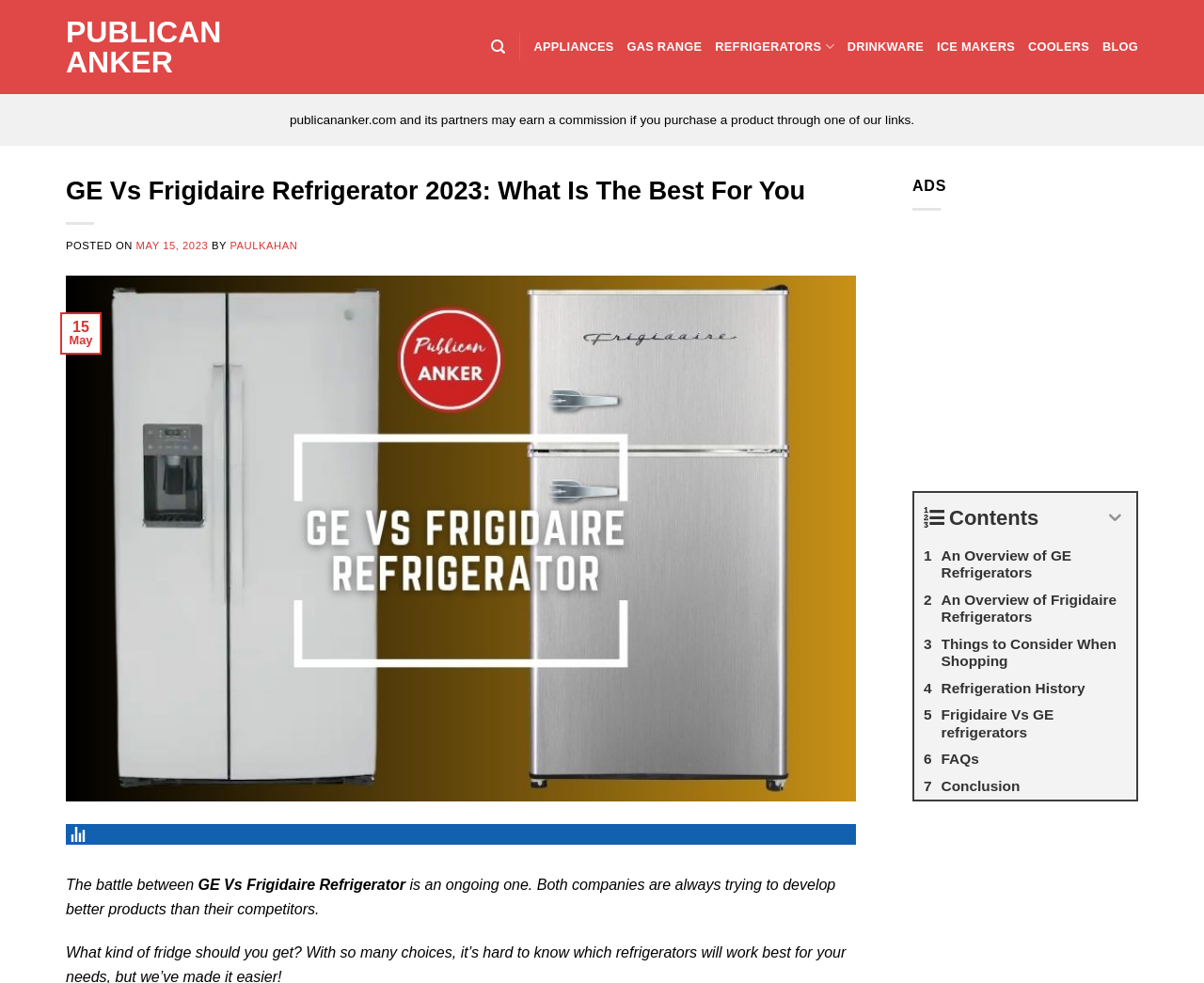Write a detailed summary of the webpage, including text, images, and layout.

This webpage is about comparing GE and Frigidaire refrigerators. At the top, there is a navigation menu with links to different sections of the website, including "APPLIANCES", "GAS RANGE", "REFRIGERATORS", and more. Below the navigation menu, there is a header section with the title "GE Vs Frigidaire Refrigerator 2023: What Is The Best For You" and a subtitle indicating the post date and author.

To the right of the header section, there is a small section with a disclaimer about affiliate links. Below the header section, there is a large image related to the topic of GE and Frigidaire refrigerators. 

The main content of the webpage starts with a brief introduction to the battle between GE and Frigidaire refrigerators, stating that both companies are always trying to develop better products than their competitors. 

On the right side of the webpage, there is a complementary section with ads and a table of contents with links to different sections of the article, including "An Overview of GE Refrigerators", "An Overview of Frigidaire Refrigerators", "Things to Consider When Shopping", and more.